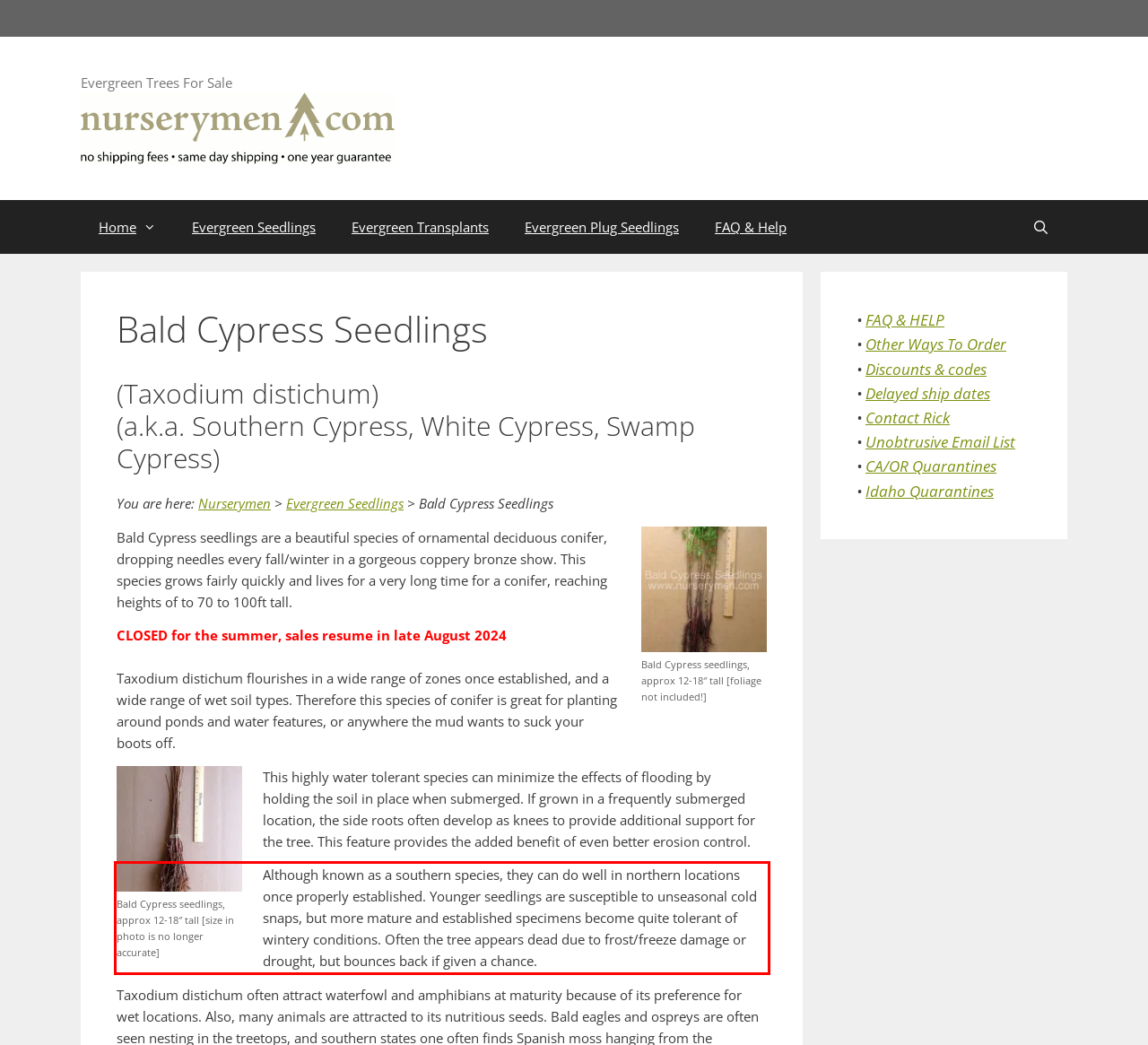You are presented with a webpage screenshot featuring a red bounding box. Perform OCR on the text inside the red bounding box and extract the content.

Although known as a southern species, they can do well in northern locations once properly established. Younger seedlings are susceptible to unseasonal cold snaps, but more mature and established specimens become quite tolerant of wintery conditions. Often the tree appears dead due to frost/freeze damage or drought, but bounces back if given a chance.